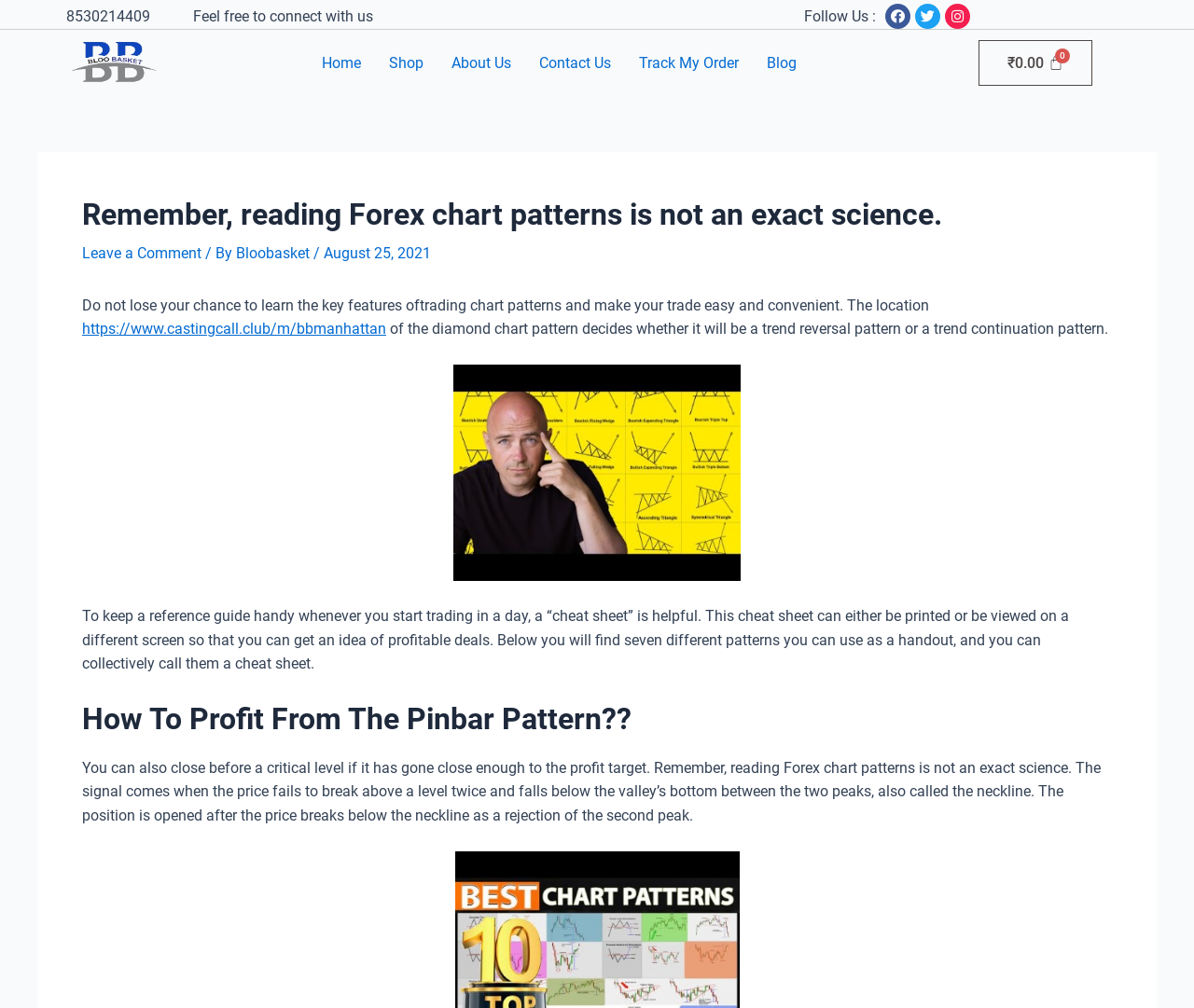Identify the bounding box for the element characterized by the following description: "Grow your own food".

None